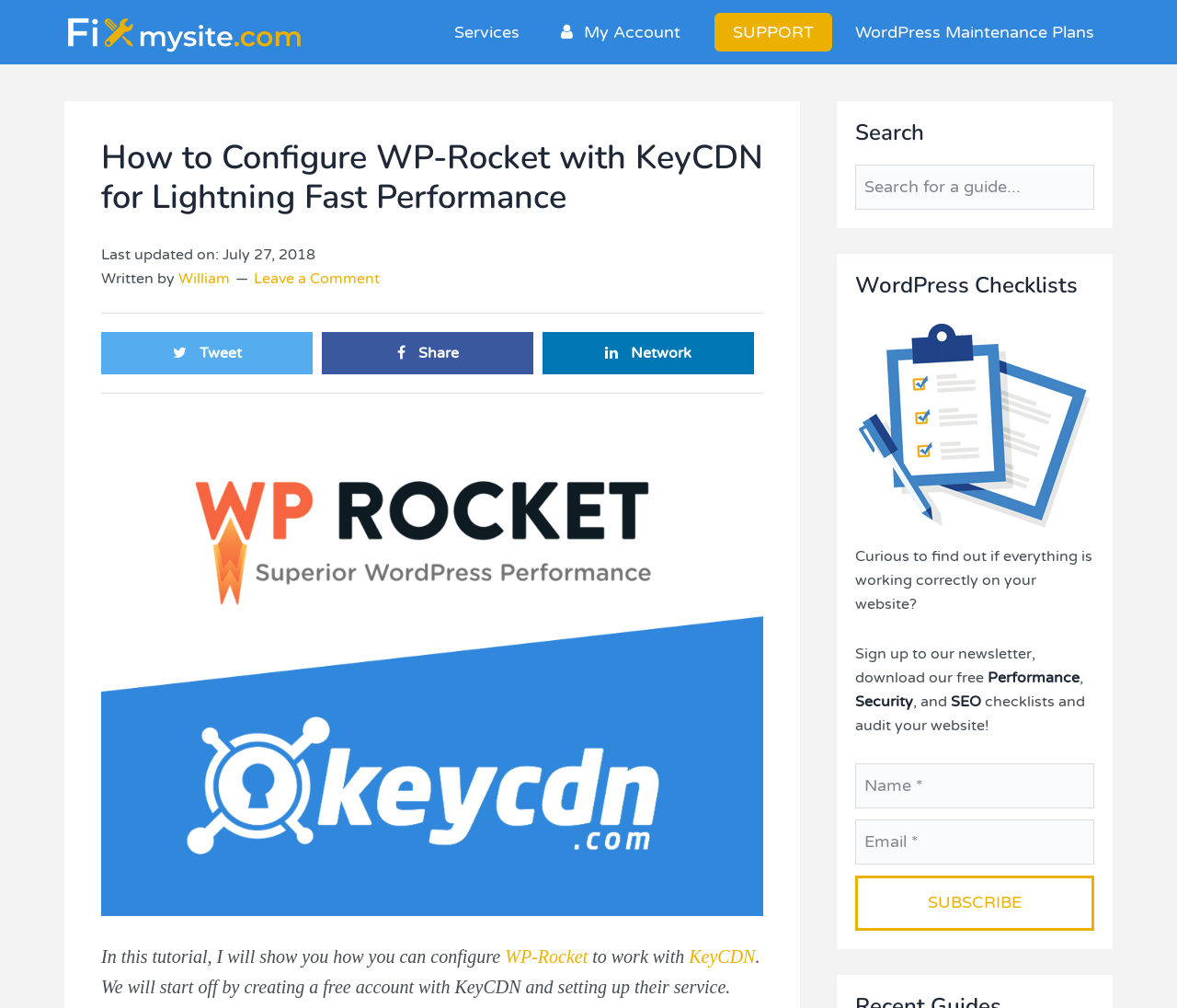Please find the bounding box coordinates of the element that must be clicked to perform the given instruction: "Visit the 'Services' page". The coordinates should be four float numbers from 0 to 1, i.e., [left, top, right, bottom].

[0.37, 0.0, 0.457, 0.064]